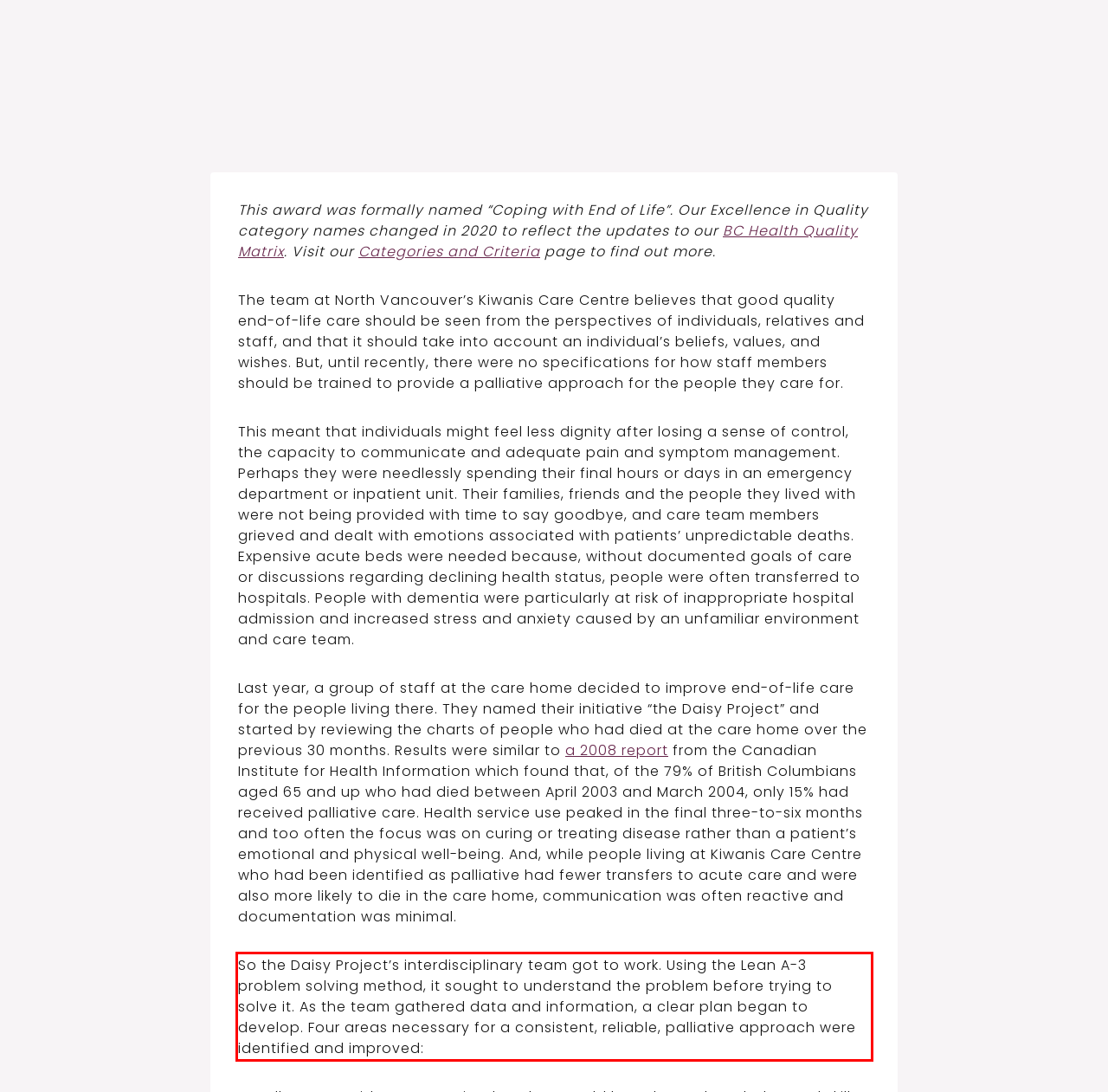Please examine the screenshot of the webpage and read the text present within the red rectangle bounding box.

So the Daisy Project’s interdisciplinary team got to work. Using the Lean A-3 problem solving method, it sought to understand the problem before trying to solve it. As the team gathered data and information, a clear plan began to develop. Four areas necessary for a consistent, reliable, palliative approach were identified and improved: